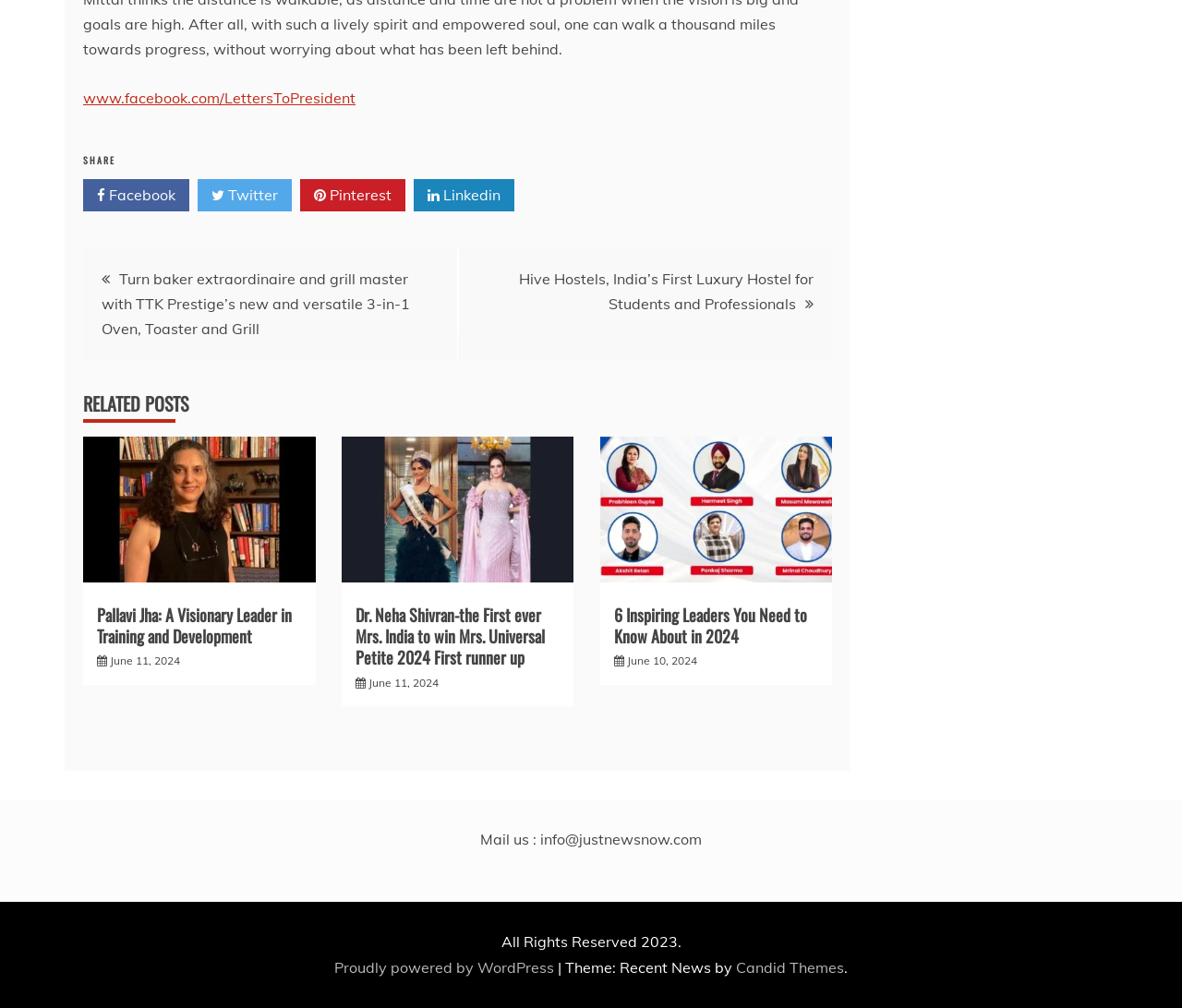Please identify the bounding box coordinates of the element's region that needs to be clicked to fulfill the following instruction: "Check date of post Dr. Neha Shivran-the First ever Mrs. India to win Mrs. Universal Petite 2024 First runner up". The bounding box coordinates should consist of four float numbers between 0 and 1, i.e., [left, top, right, bottom].

[0.312, 0.668, 0.371, 0.687]